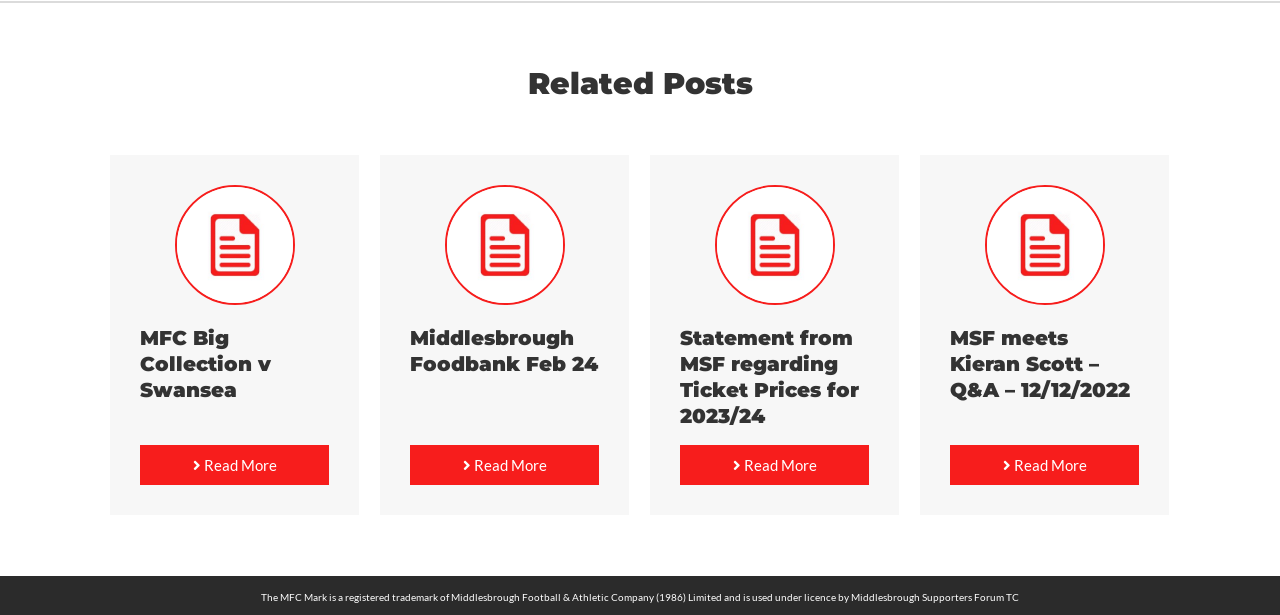Extract the bounding box coordinates for the UI element described by the text: "Read More". The coordinates should be in the form of [left, top, right, bottom] with values between 0 and 1.

[0.109, 0.723, 0.257, 0.788]